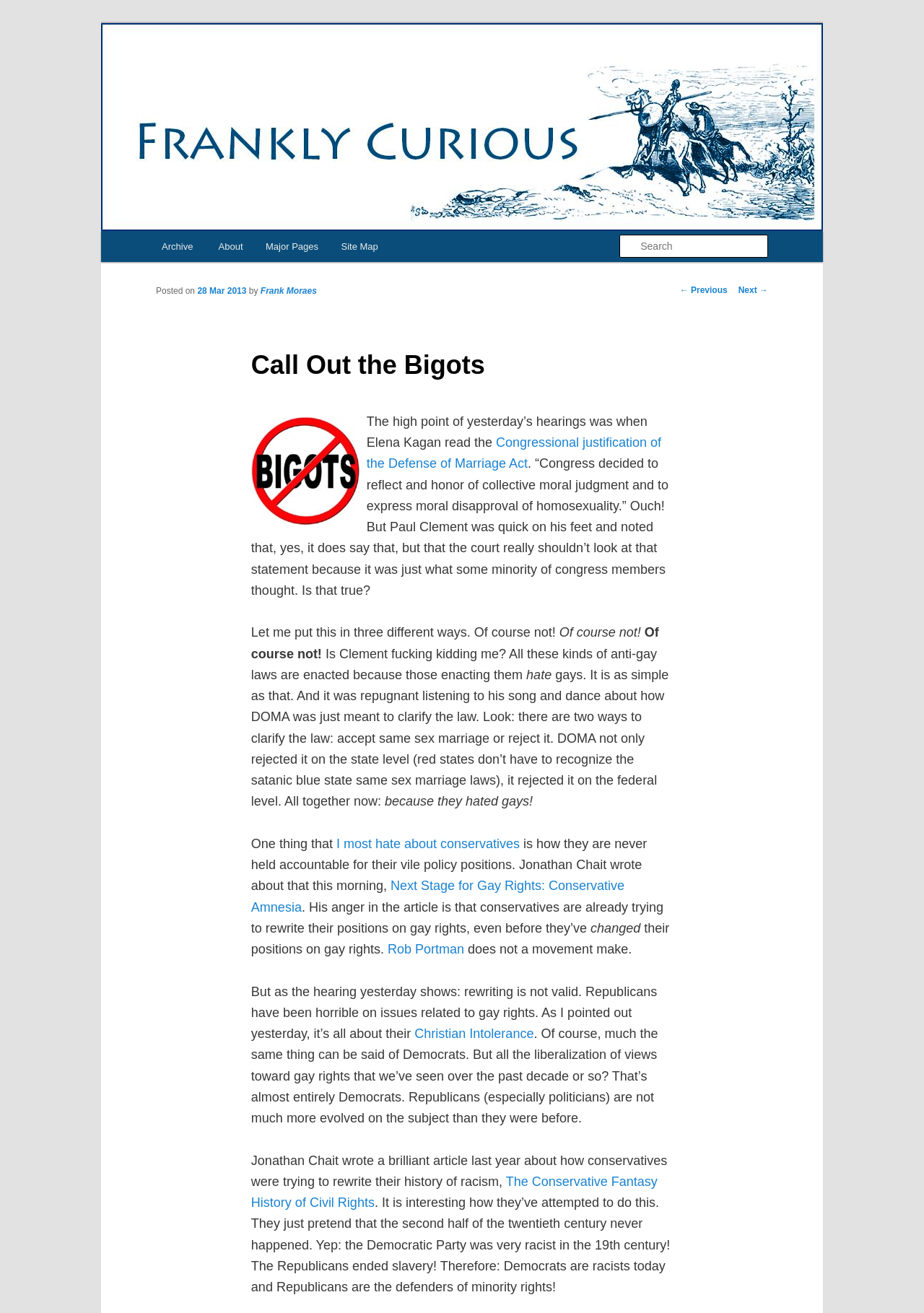Specify the bounding box coordinates for the region that must be clicked to perform the given instruction: "Search for something".

[0.671, 0.179, 0.831, 0.196]